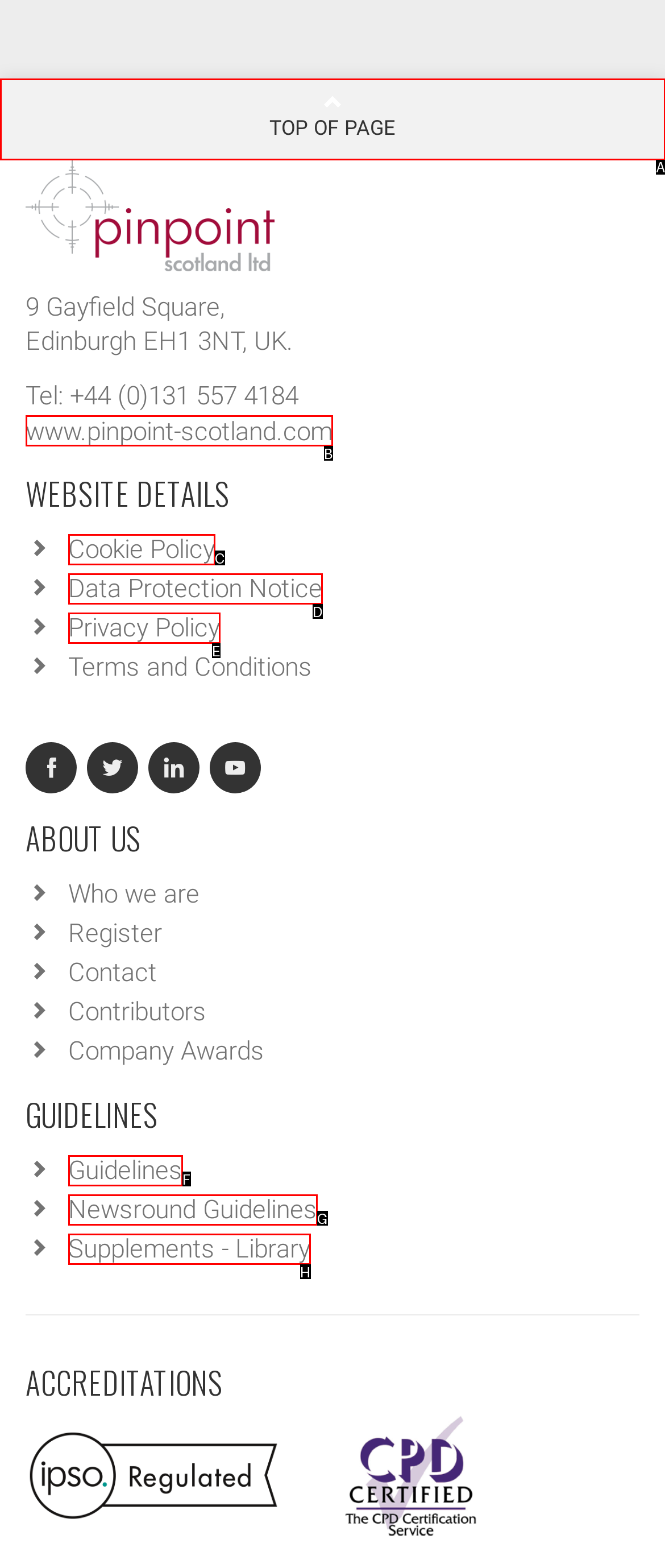Which option corresponds to the following element description: www.pinpoint-scotland.com?
Please provide the letter of the correct choice.

B